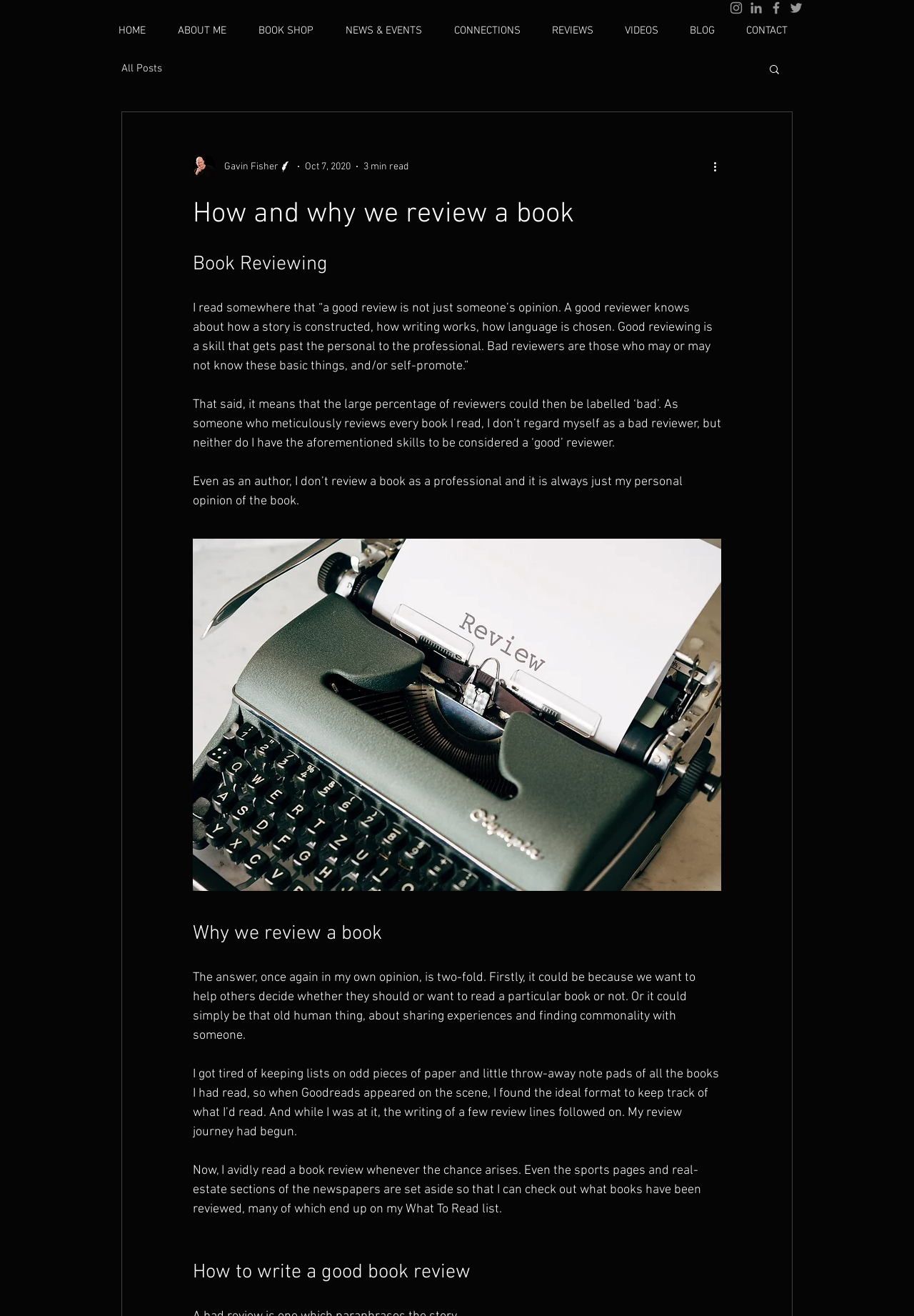Given the content of the image, can you provide a detailed answer to the question?
What is the author's opinion about their own book reviewing skills?

The author mentions that they don't regard themselves as a bad reviewer, but neither do they have the skills to be considered a 'good' reviewer. They also mention that they review books based on their personal opinion, not as a professional.